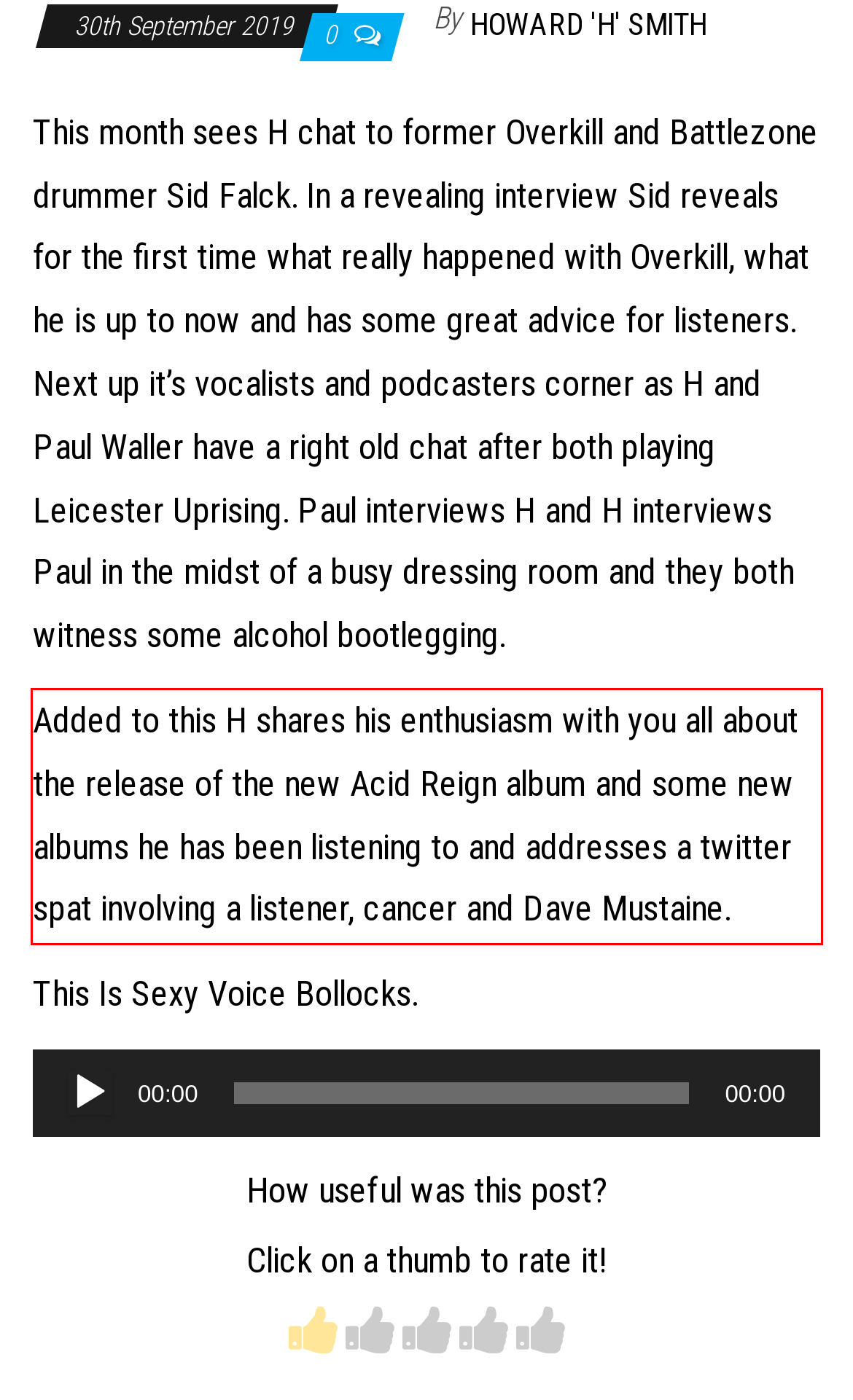You have a screenshot of a webpage with a red bounding box. Identify and extract the text content located inside the red bounding box.

Added to this H shares his enthusiasm with you all about the release of the new Acid Reign album and some new albums he has been listening to and addresses a twitter spat involving a listener, cancer and Dave Mustaine.